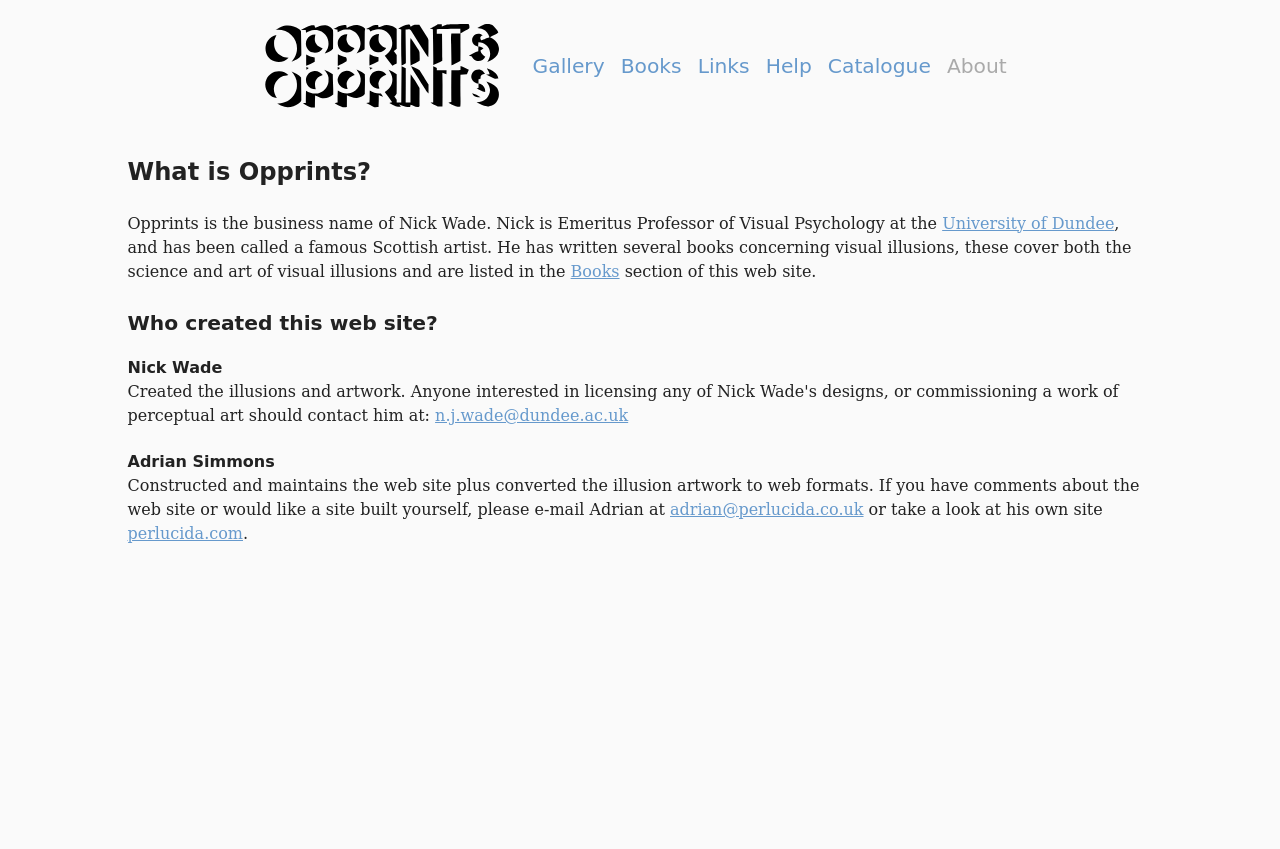Bounding box coordinates should be in the format (top-left x, top-left y, bottom-right x, bottom-right y) and all values should be floating point numbers between 0 and 1. Determine the bounding box coordinate for the UI element described as: University of Dundee

[0.736, 0.252, 0.871, 0.274]